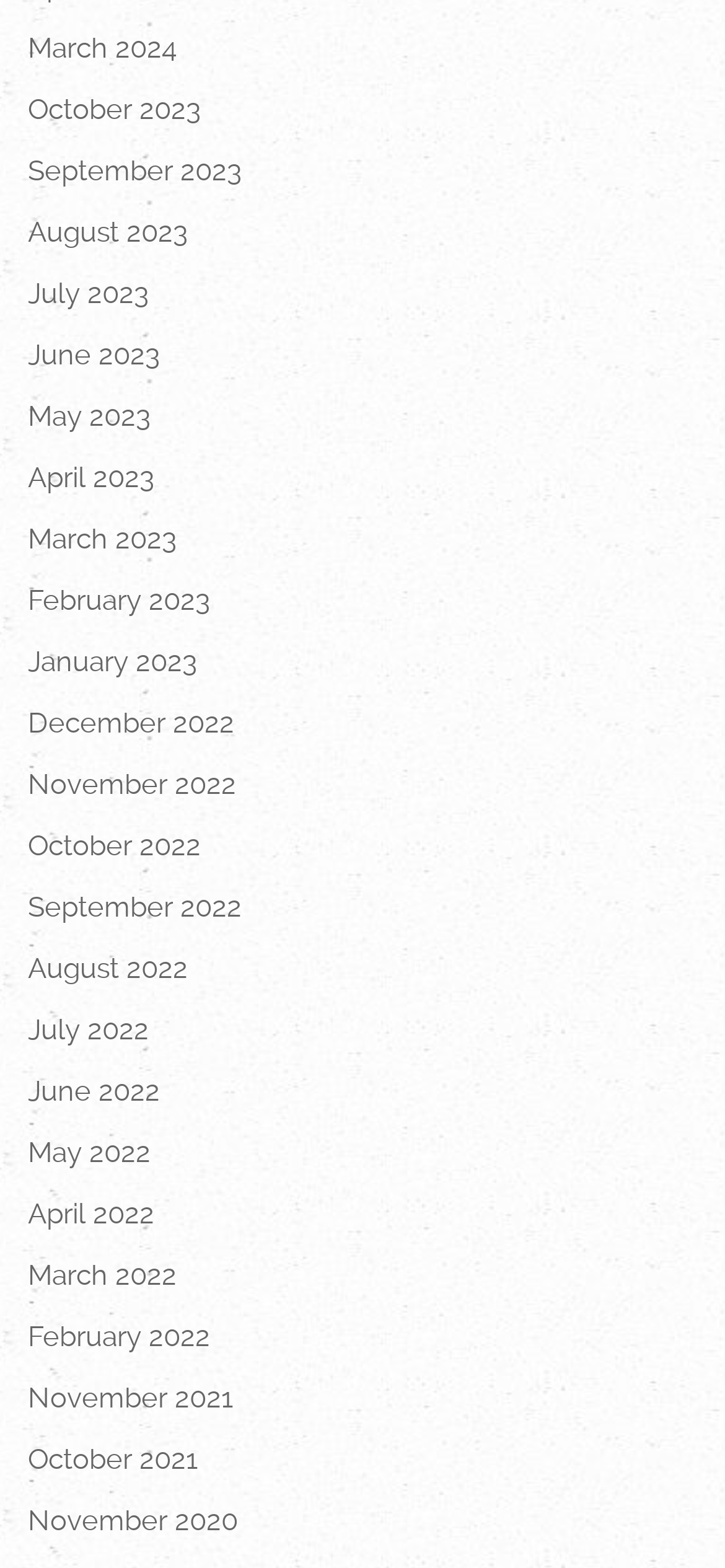Provide a one-word or short-phrase answer to the question:
How many links are there in total?

36